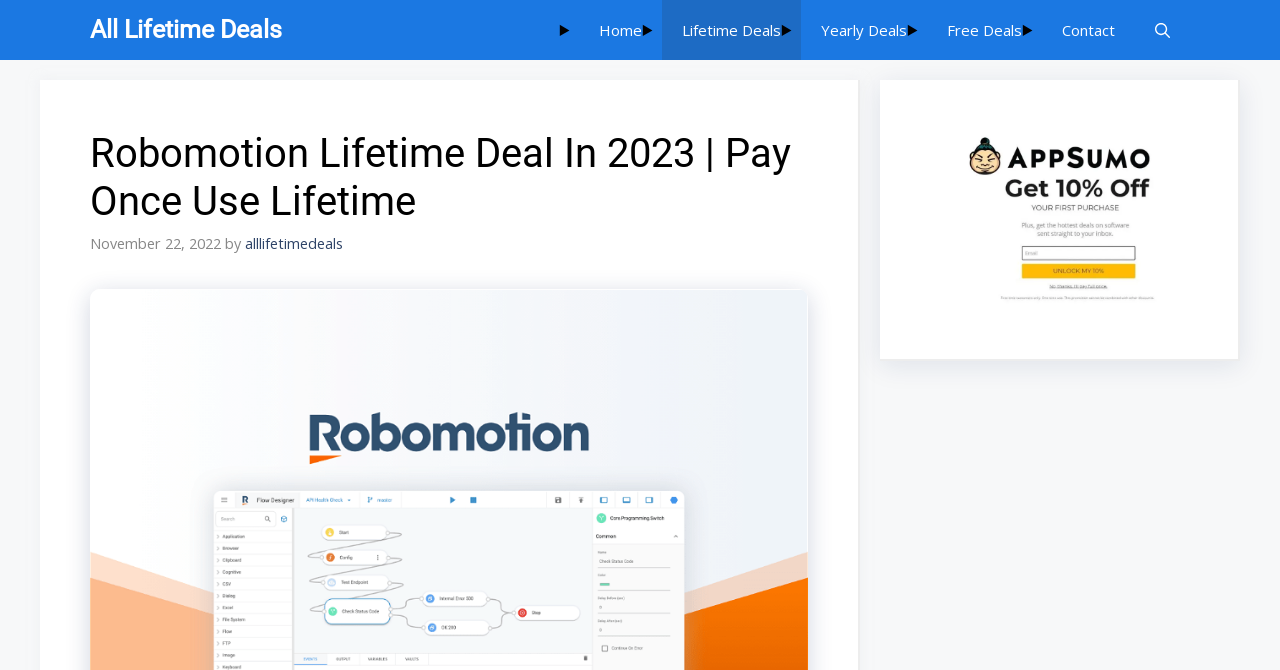Based on the element description, predict the bounding box coordinates (top-left x, top-left y, bottom-right x, bottom-right y) for the UI element in the screenshot: Free Deals

[0.724, 0.0, 0.814, 0.09]